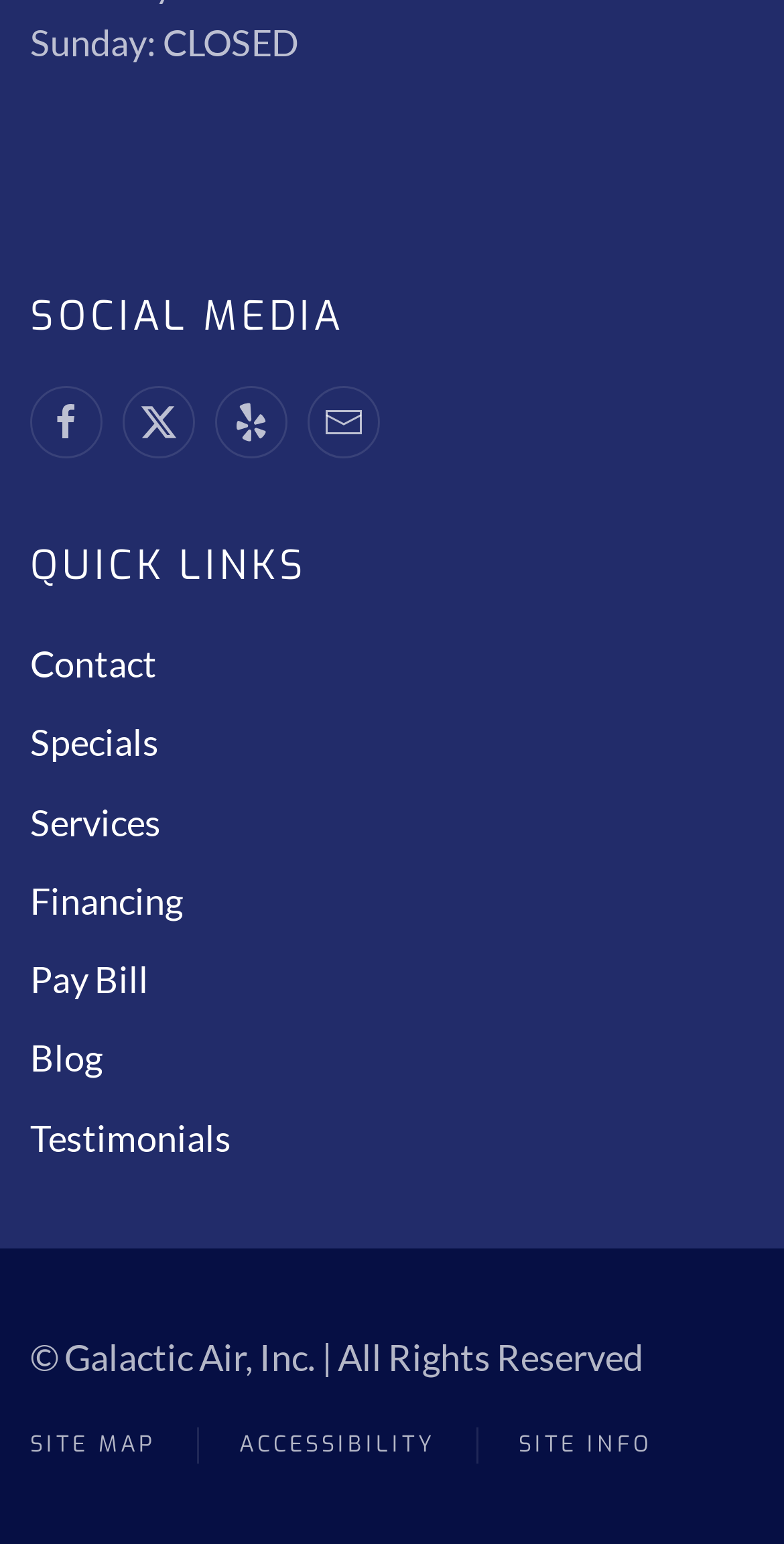Extract the bounding box coordinates for the HTML element that matches this description: "Site Info". The coordinates should be four float numbers between 0 and 1, i.e., [left, top, right, bottom].

[0.662, 0.925, 0.833, 0.948]